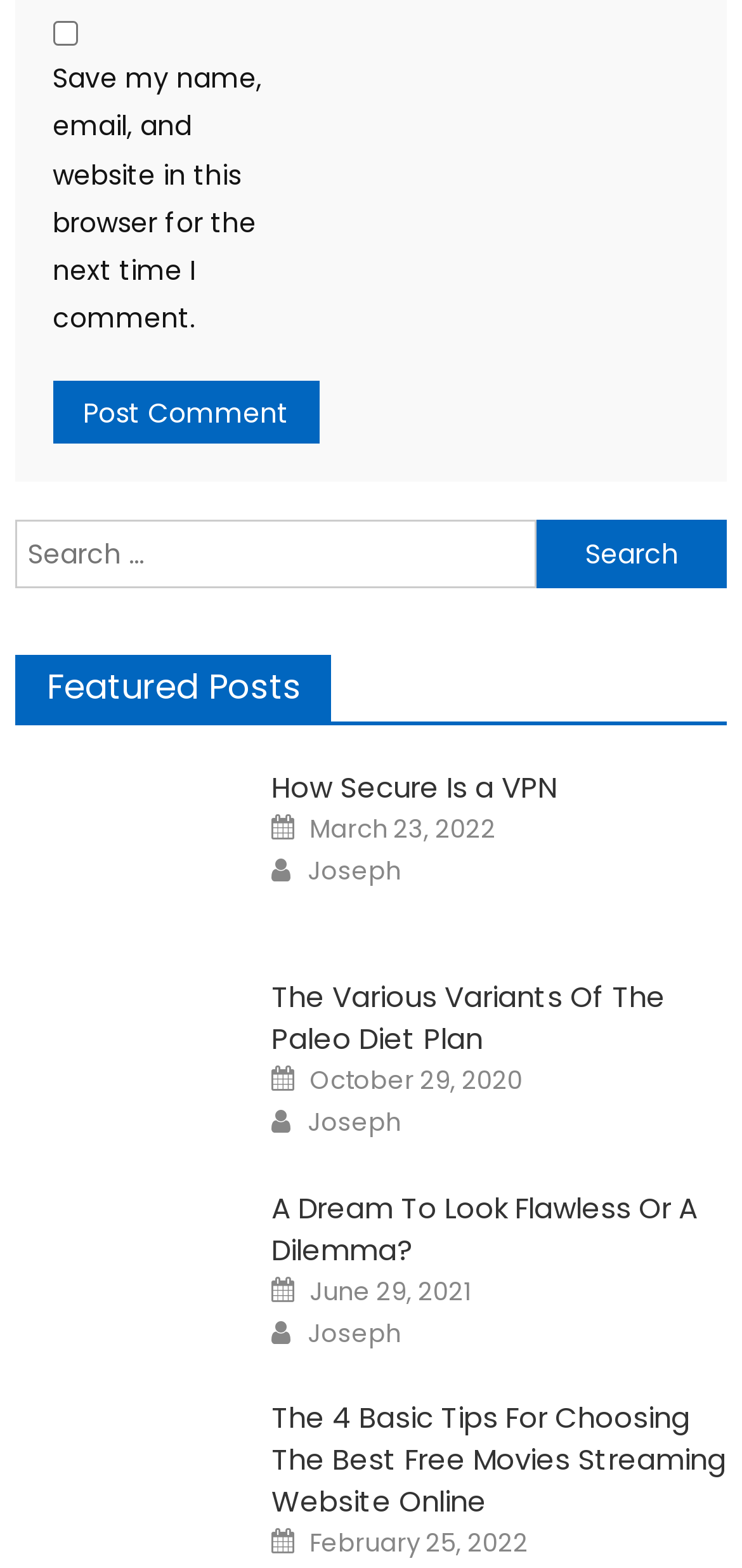Given the description "name="submit" value="Post Comment"", determine the bounding box of the corresponding UI element.

[0.071, 0.243, 0.43, 0.283]